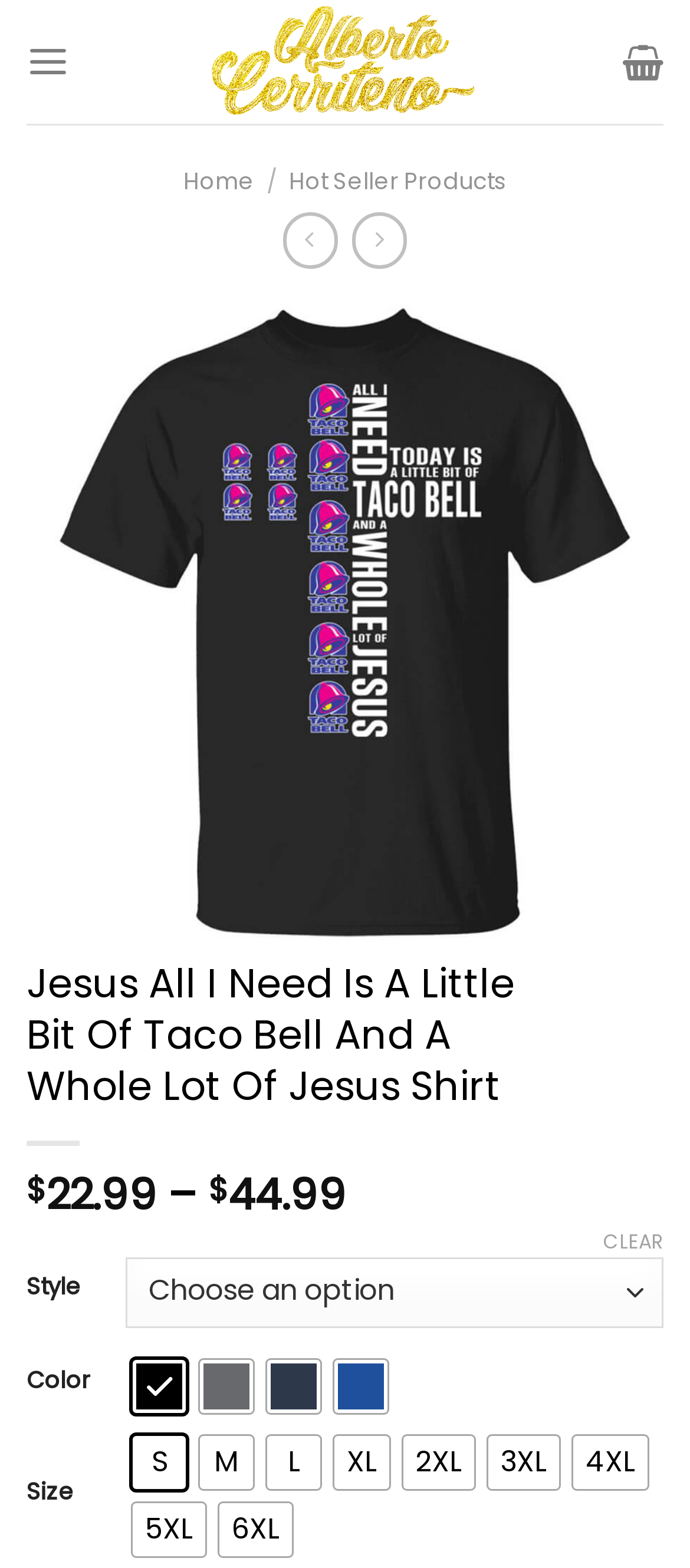Find the bounding box coordinates of the clickable element required to execute the following instruction: "Choose a size for the shirt". Provide the coordinates as four float numbers between 0 and 1, i.e., [left, top, right, bottom].

[0.182, 0.912, 0.962, 0.997]